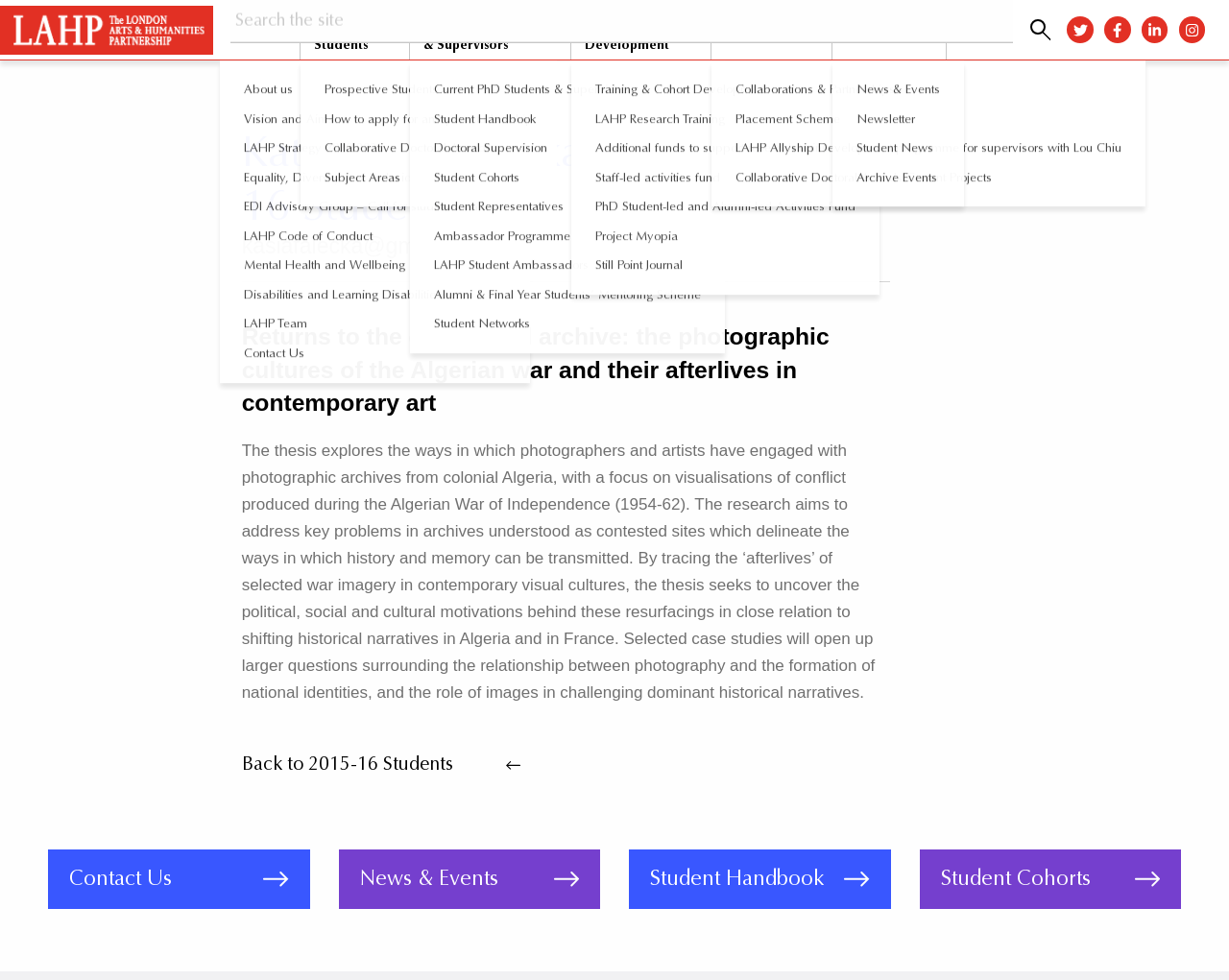Find the bounding box coordinates for the HTML element described as: "Current PhD Students & Supervisors". The coordinates should consist of four float values between 0 and 1, i.e., [left, top, right, bottom].

[0.345, 0.006, 0.413, 0.054]